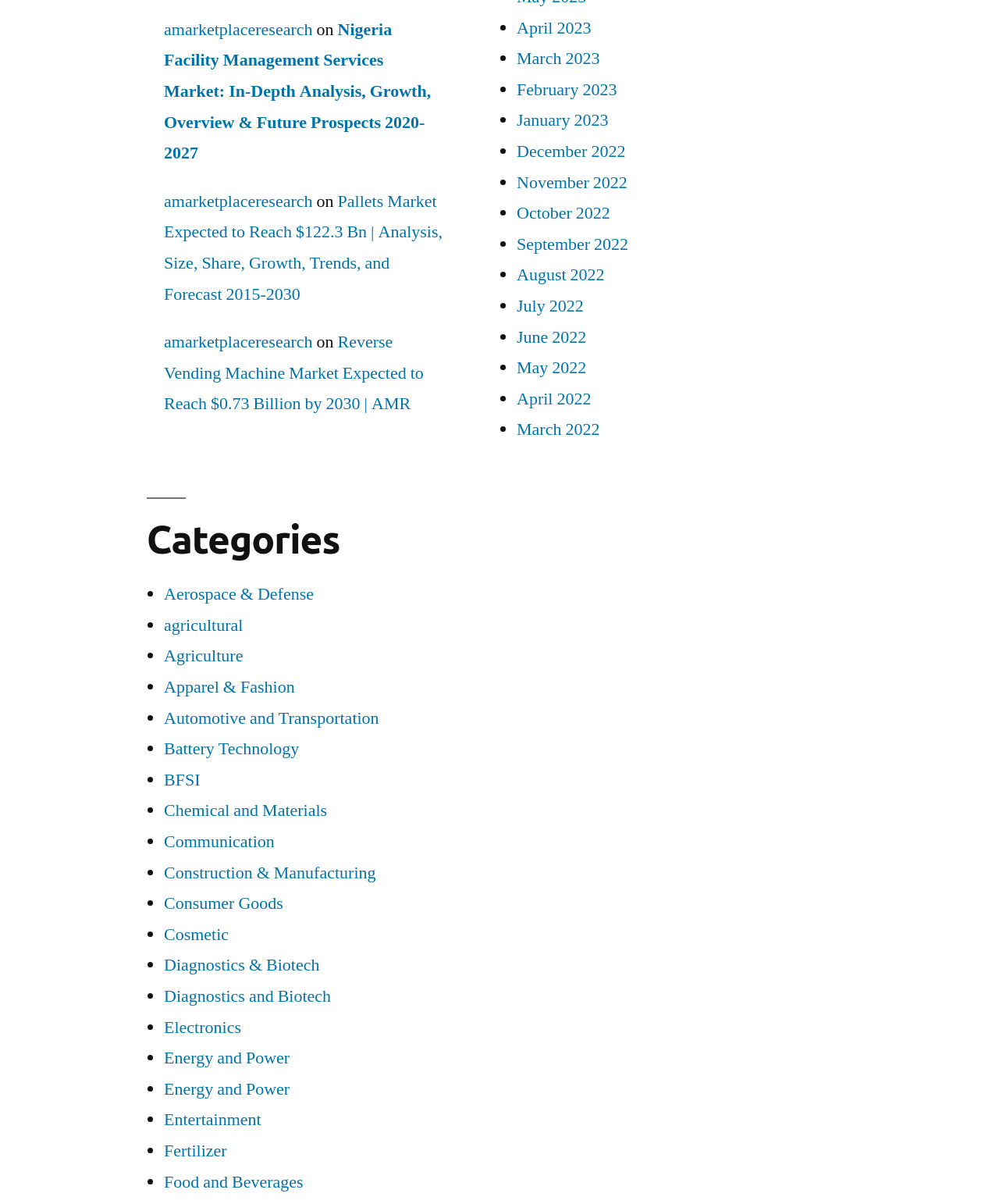Bounding box coordinates should be in the format (top-left x, top-left y, bottom-right x, bottom-right y) and all values should be floating point numbers between 0 and 1. Determine the bounding box coordinate for the UI element described as: September 2022

[0.517, 0.194, 0.629, 0.212]